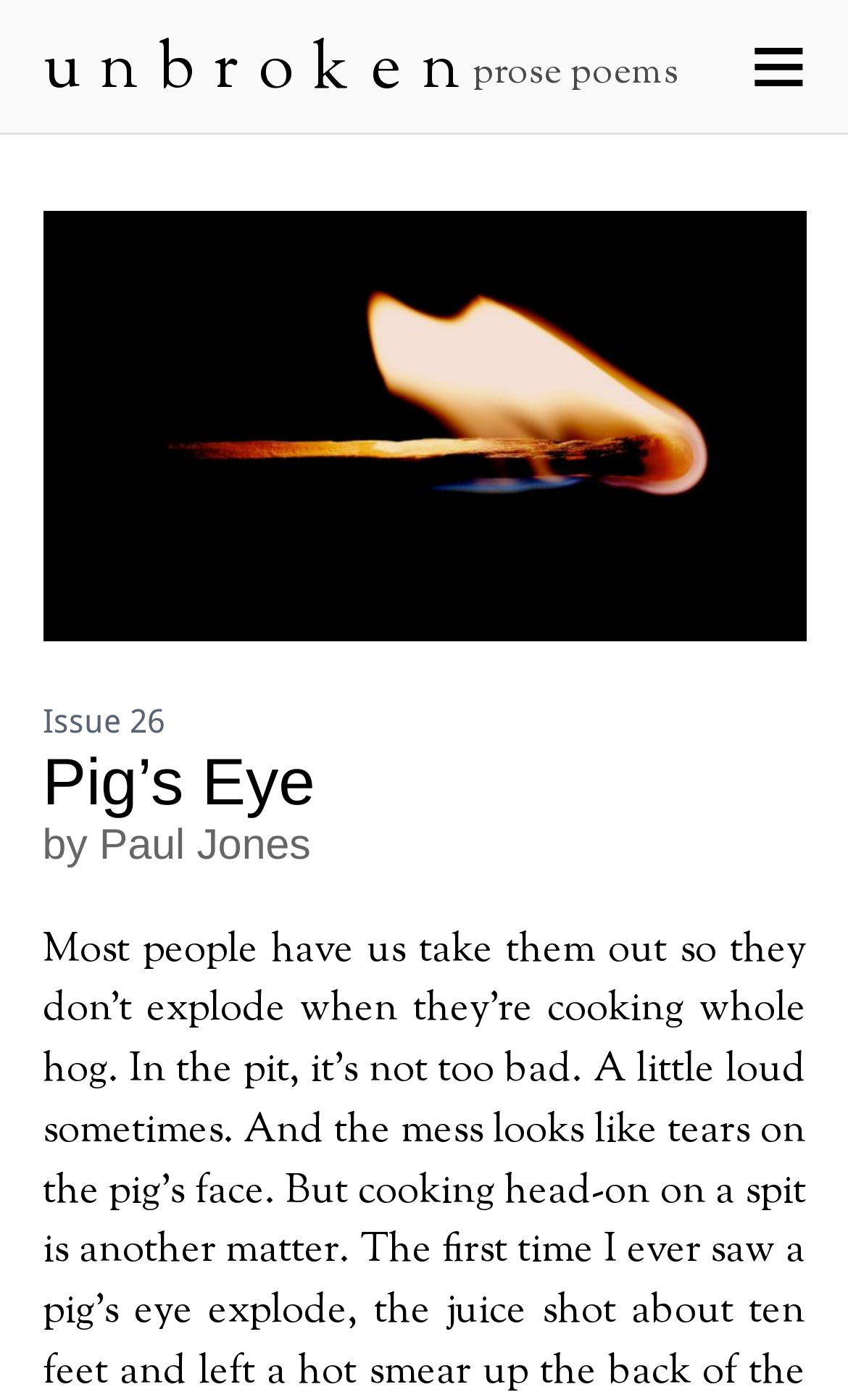Explain the webpage in detail, including its primary components.

The webpage appears to be a literary publication featuring prose poems by Cassandra Atherton. At the top right corner, there is a link with an icon, represented by the Unicode character '\ue68e'. On the top left, there is a link with the text 'u n b r o k e n'. Below this link, there is a static text element displaying the phrase 'prose poems'. 

To the right of the 'prose poems' text, there is a large figure that occupies most of the width of the page, containing an image titled 'Flame from a match'. Below this image, there is a link with the text 'Issue 26'. 

Further down, there is a heading element with the title 'Pig’s Eye by Paul Jones', which suggests that the webpage may be a part of a larger publication or series titled 'Pig's Eye'.